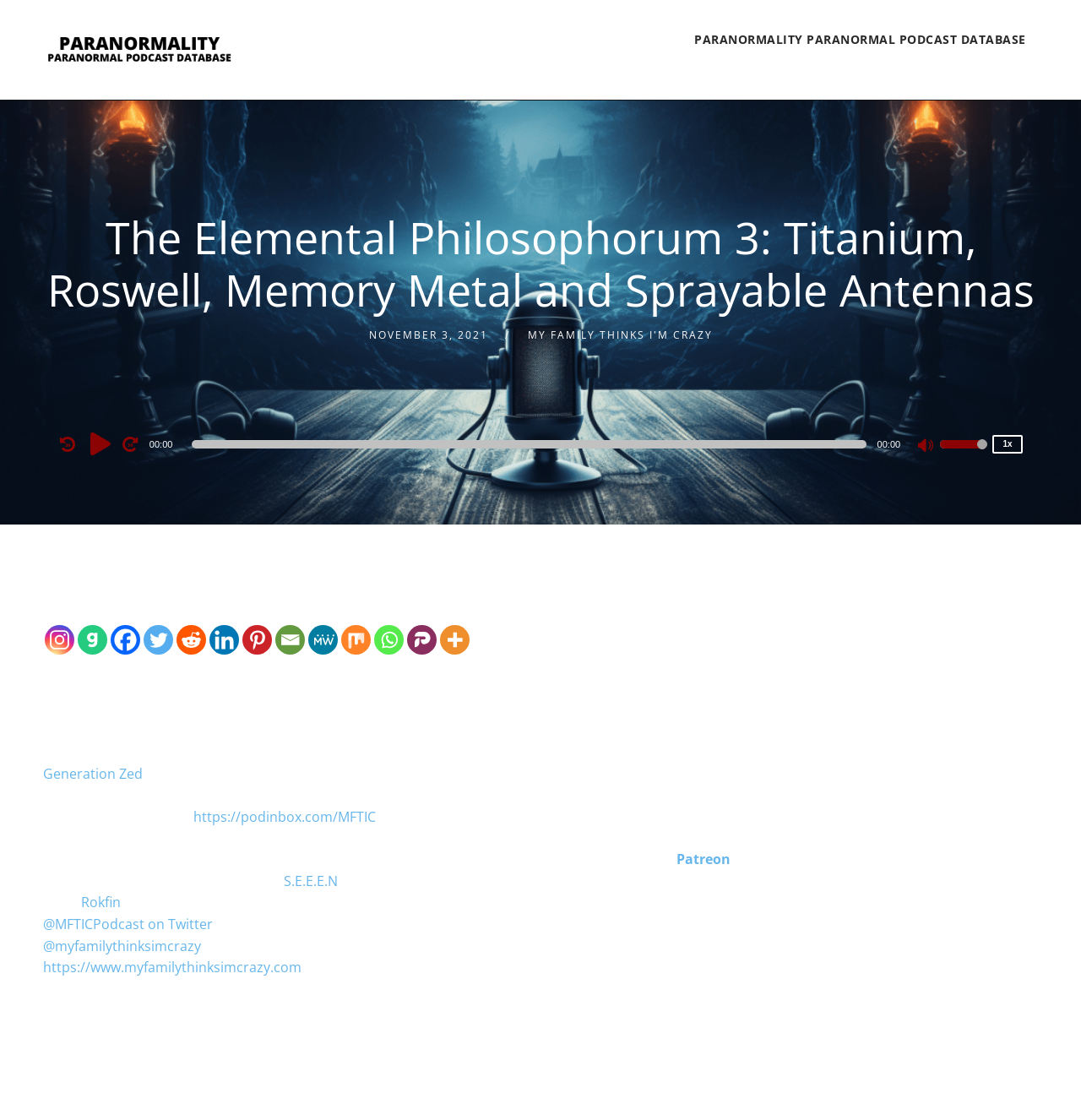Determine the bounding box coordinates of the clickable area required to perform the following instruction: "View retreat schedule". The coordinates should be represented as four float numbers between 0 and 1: [left, top, right, bottom].

None